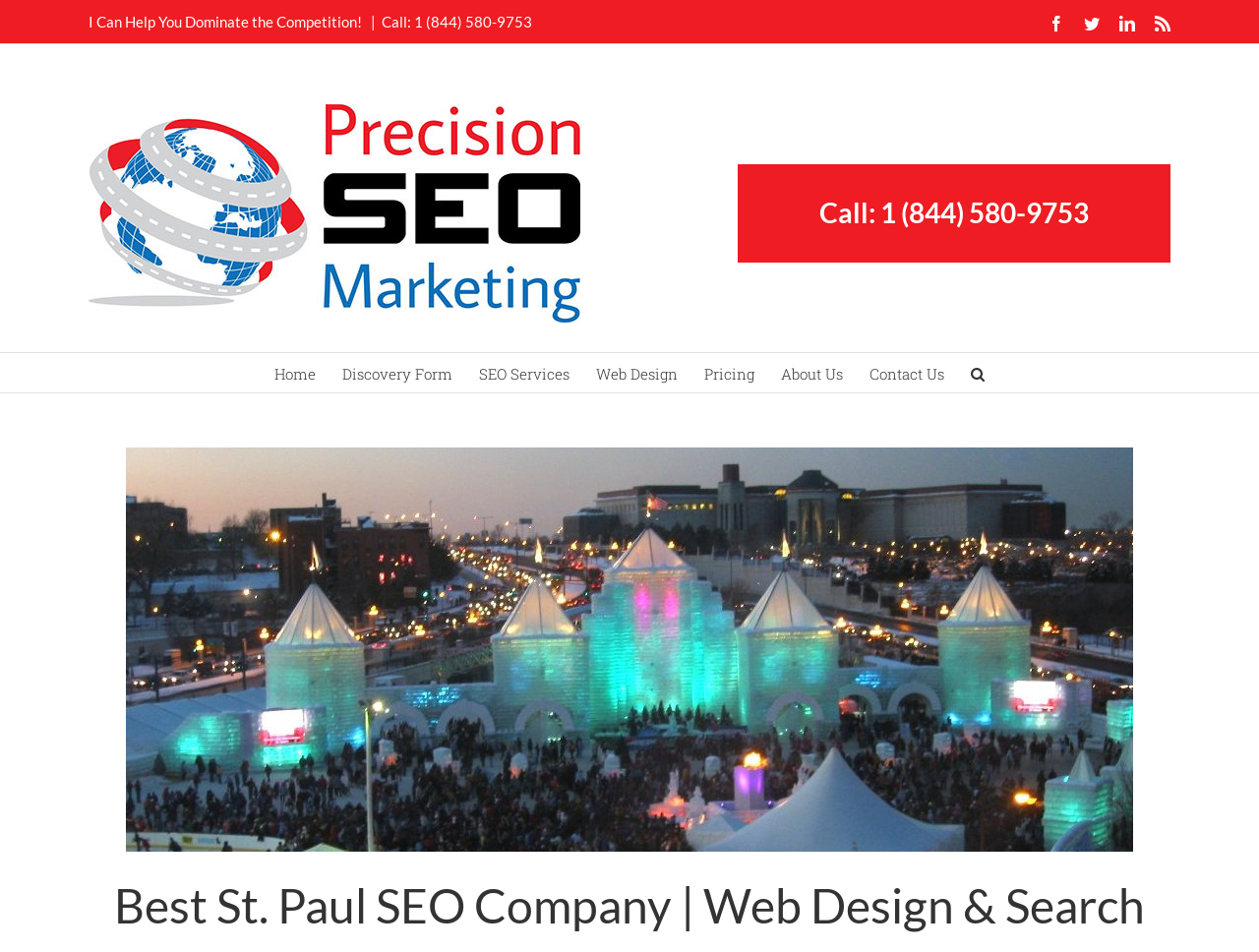Please identify the bounding box coordinates of the element's region that should be clicked to execute the following instruction: "Click the logo". The bounding box coordinates must be four float numbers between 0 and 1, i.e., [left, top, right, bottom].

[0.07, 0.11, 0.461, 0.339]